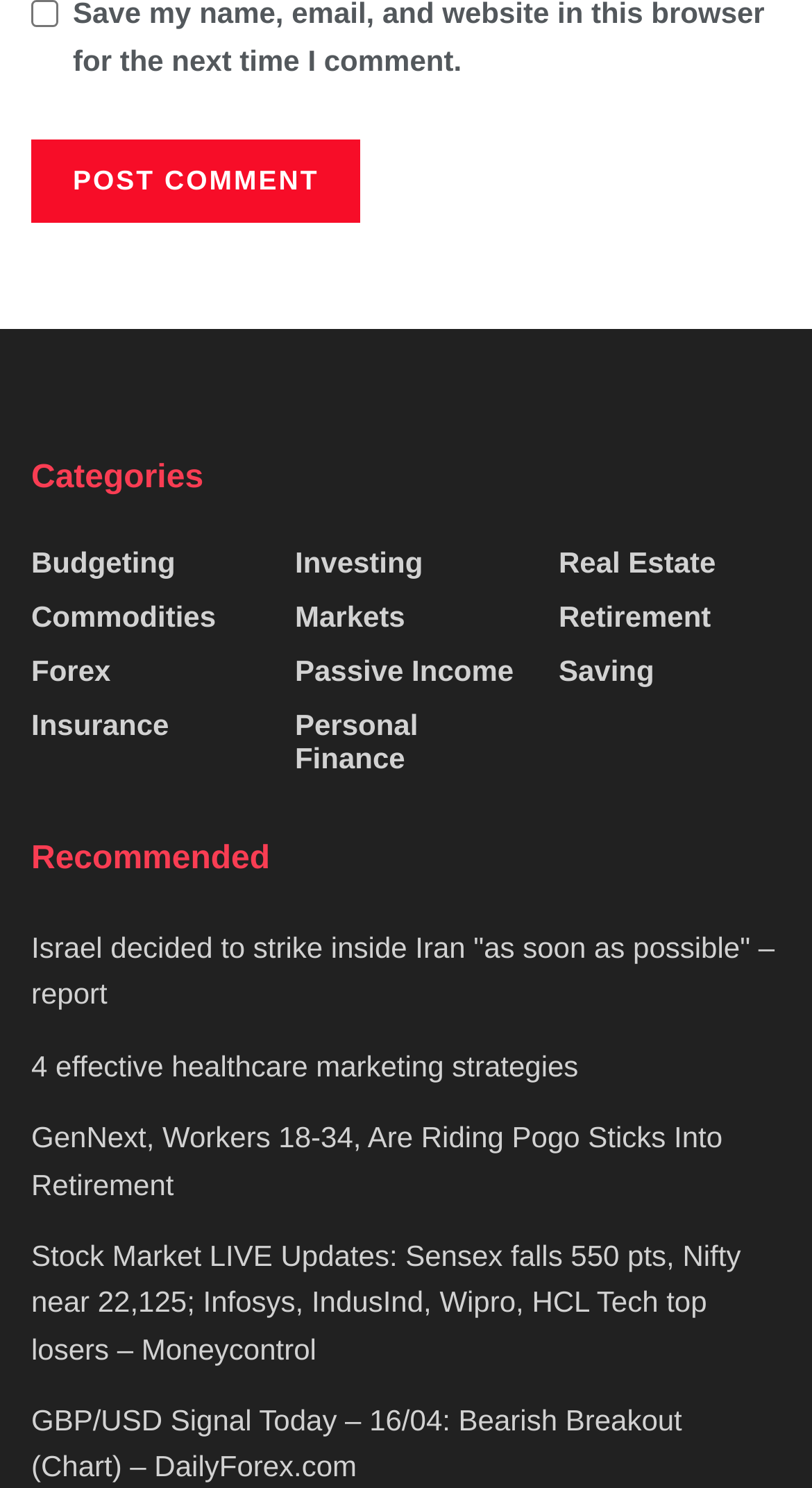Please provide the bounding box coordinates for the element that needs to be clicked to perform the following instruction: "View the Categories section". The coordinates should be given as four float numbers between 0 and 1, i.e., [left, top, right, bottom].

[0.038, 0.307, 0.962, 0.338]